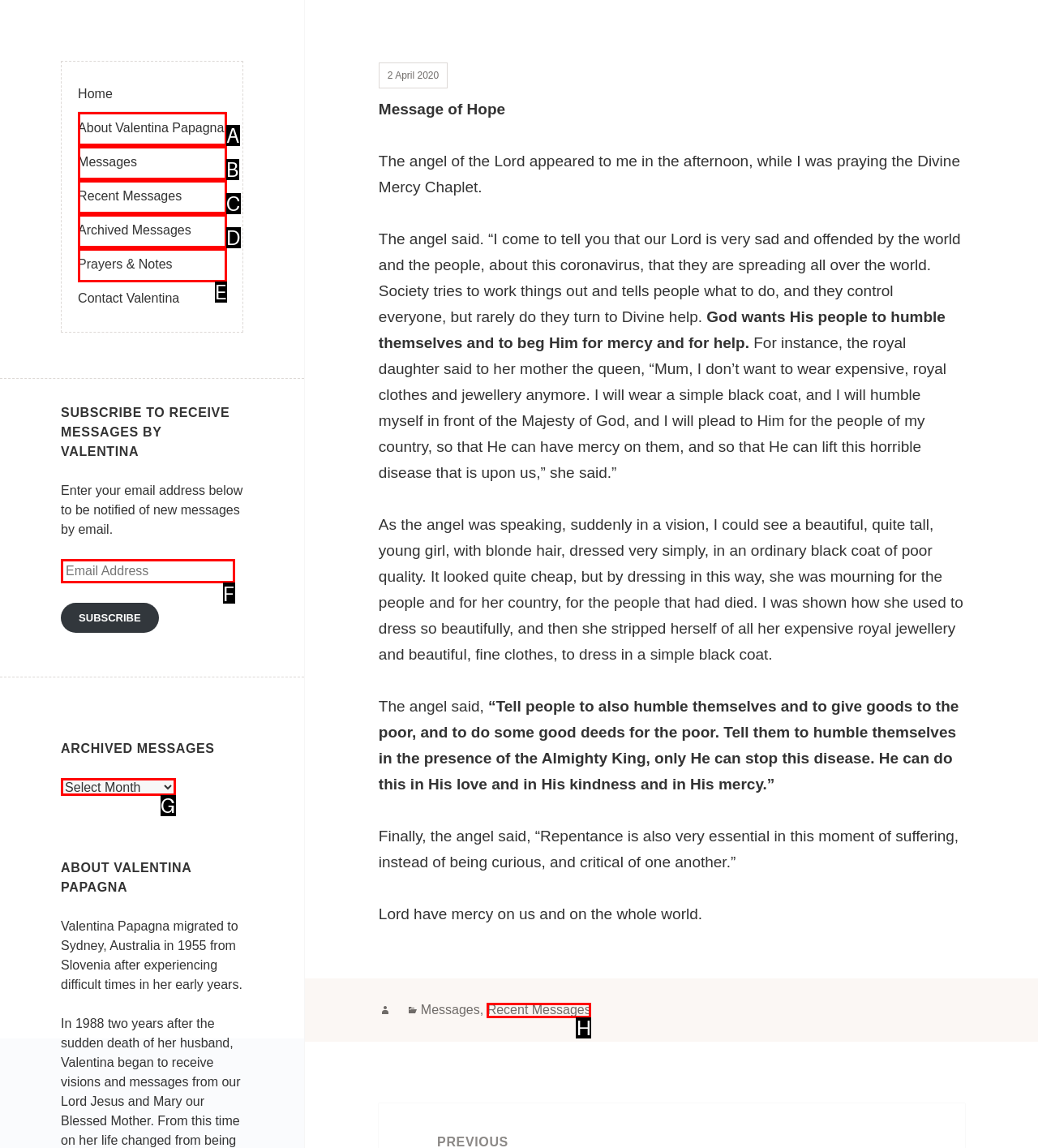Choose the letter of the UI element necessary for this task: Enter email address to subscribe
Answer with the correct letter.

F